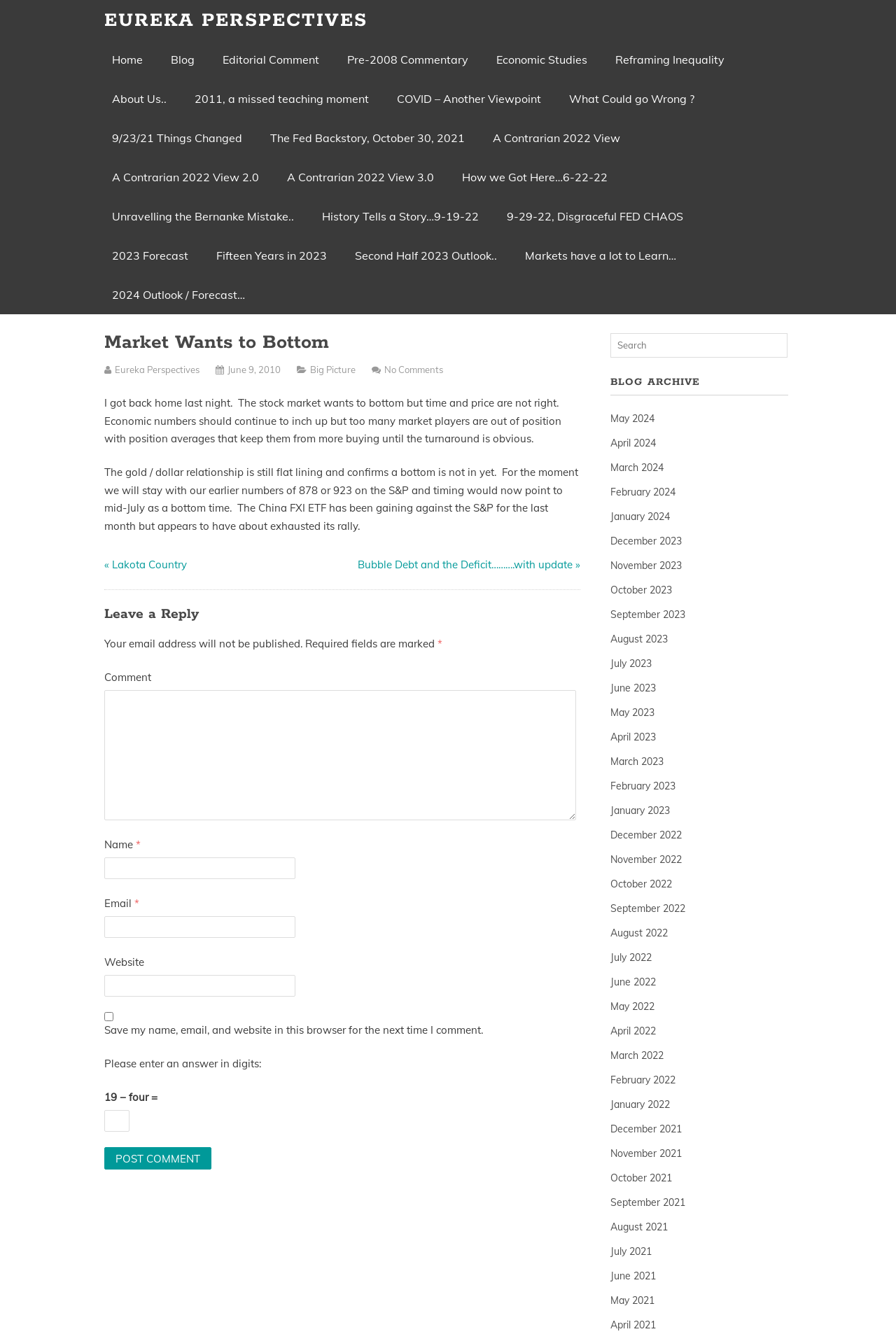What is the purpose of the textbox at the bottom of the page?
Refer to the screenshot and deliver a thorough answer to the question presented.

I determined the purpose of the textbox by looking at the surrounding elements, including the heading 'Leave a Reply' and the static text 'Your email address will not be published.' which suggests that the textbox is for leaving a comment.